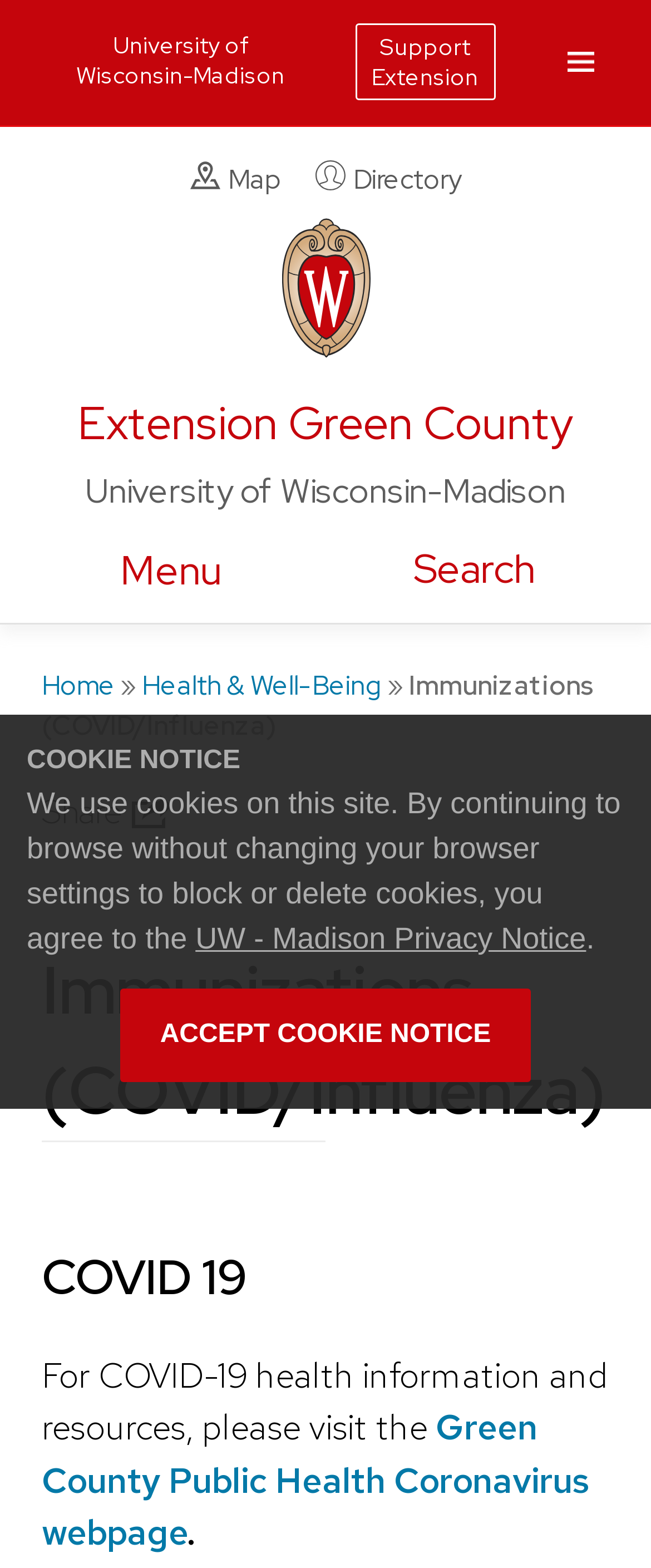Can you specify the bounding box coordinates of the area that needs to be clicked to fulfill the following instruction: "View the Green County Public Health Coronavirus webpage"?

[0.064, 0.895, 0.905, 0.991]